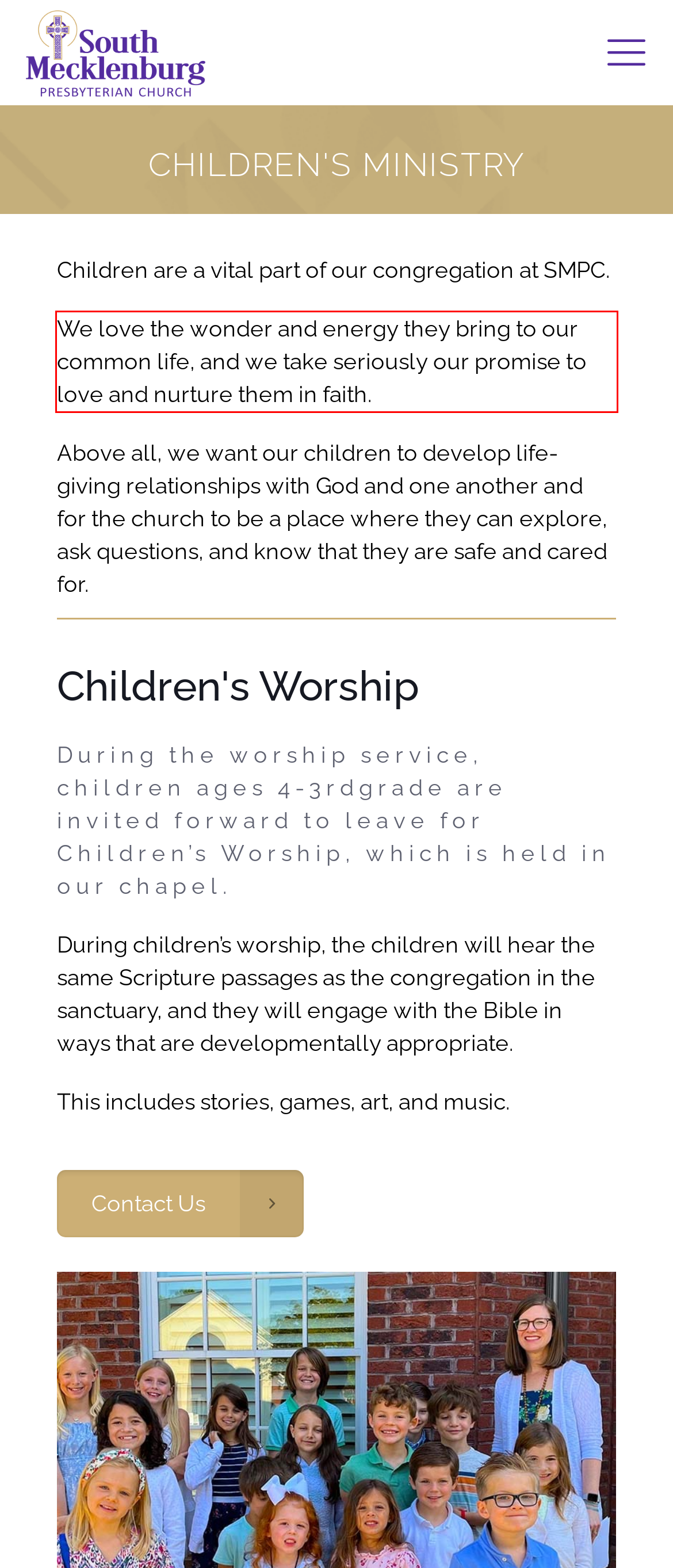You are given a screenshot with a red rectangle. Identify and extract the text within this red bounding box using OCR.

We love the wonder and energy they bring to our common life, and we take seriously our promise to love and nurture them in faith.